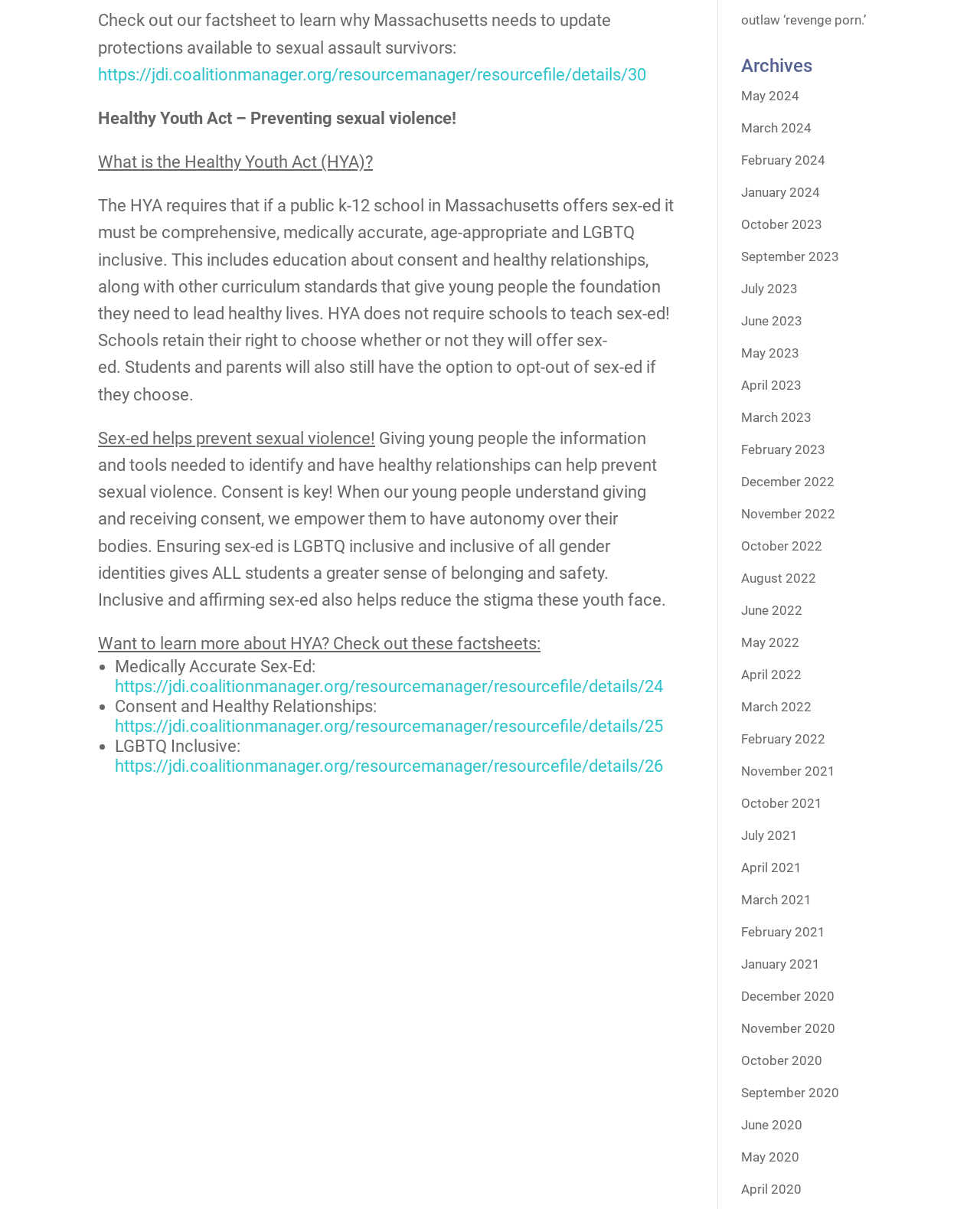Identify the bounding box for the UI element that is described as follows: "February 2024".

[0.756, 0.126, 0.842, 0.139]